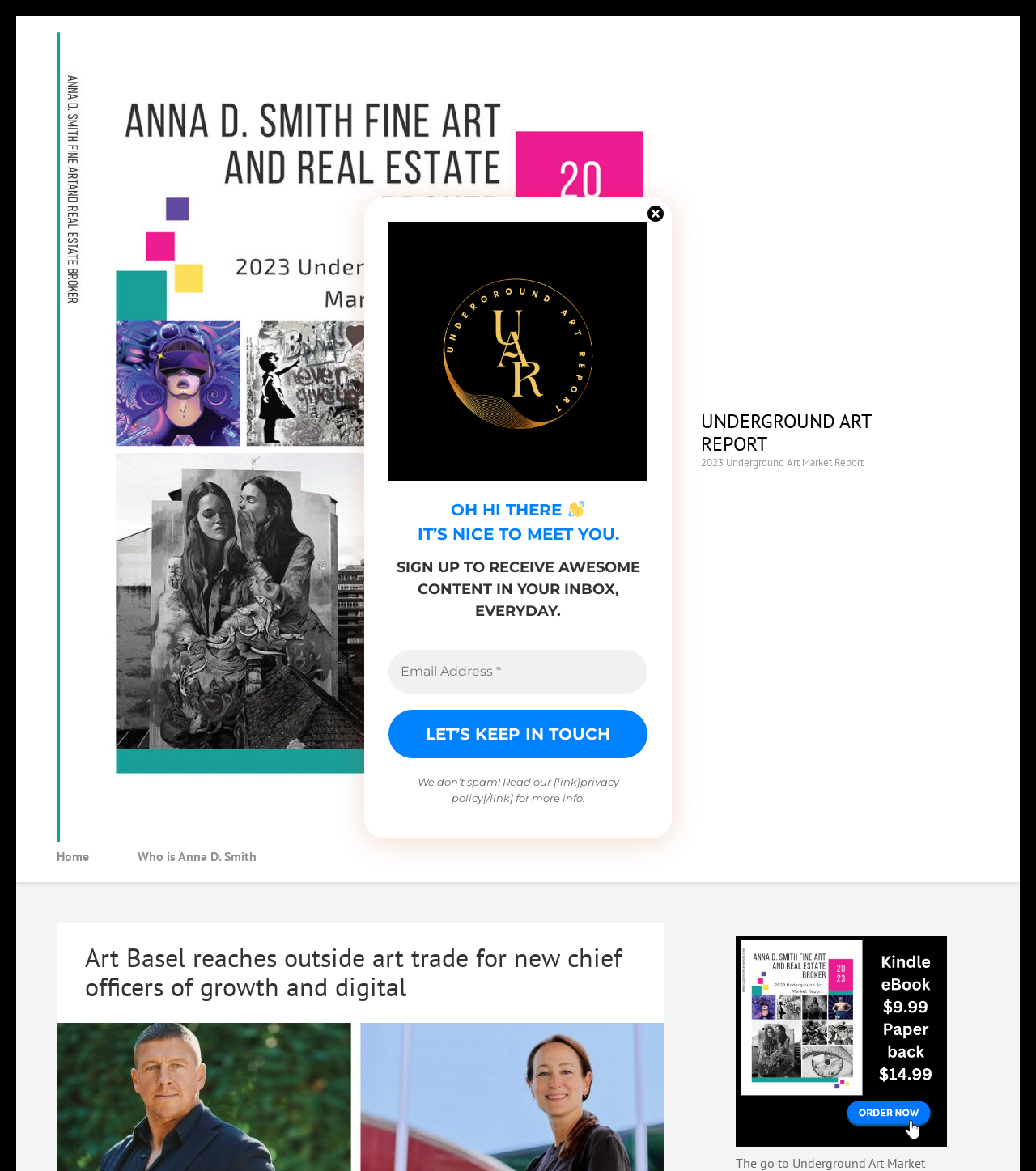Give an extensive and precise description of the webpage.

The webpage appears to be an article from Underground Art Report, with the title "Art Basel reaches outside art trade for new chief officers of growth and digital". At the top left, there is a link to skip to the content. Next to it, there is a link to the Underground Art Report, accompanied by an image with the same name. 

Below these elements, there is a section with a link to "Home" and another link to "Who is Anna D. Smith". The latter link contains a header with the article title, followed by a figure and three headings. The first heading says "OH HI THERE 👋 IT’S NICE TO MEET YOU.", accompanied by an image of a waving hand emoji. The second heading invites users to sign up for daily content, with a text box to input an email address and a button to submit. There is also a static text stating that the website doesn't spam, with a link to the privacy policy.

To the right of the article title, there is a link to "UNDERGROUND ART REPORT" and a static text "2023 Underground Art Market Report". At the bottom of the page, there is a button to close something, likely a popup or a modal window. Finally, at the very bottom, there is a link with no text content.